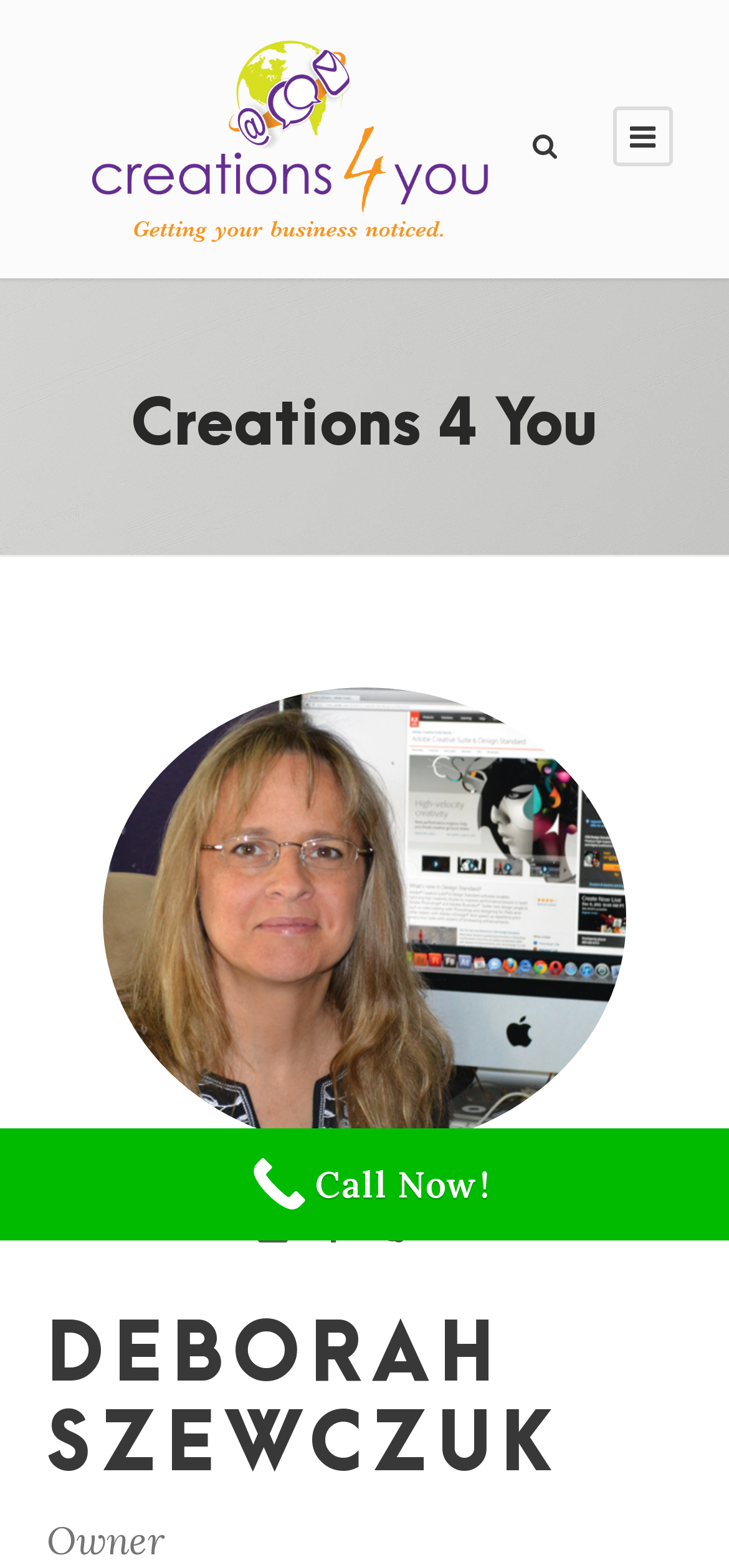Use the information in the screenshot to answer the question comprehensively: What is the profession of Deborah Szewczuk?

Based on the webpage, Deborah Szewczuk is the owner of Creations 4 You, and the webpage provides services related to graphic design, website development, and social media management. Therefore, it can be inferred that Deborah Szewczuk is a graphic designer.